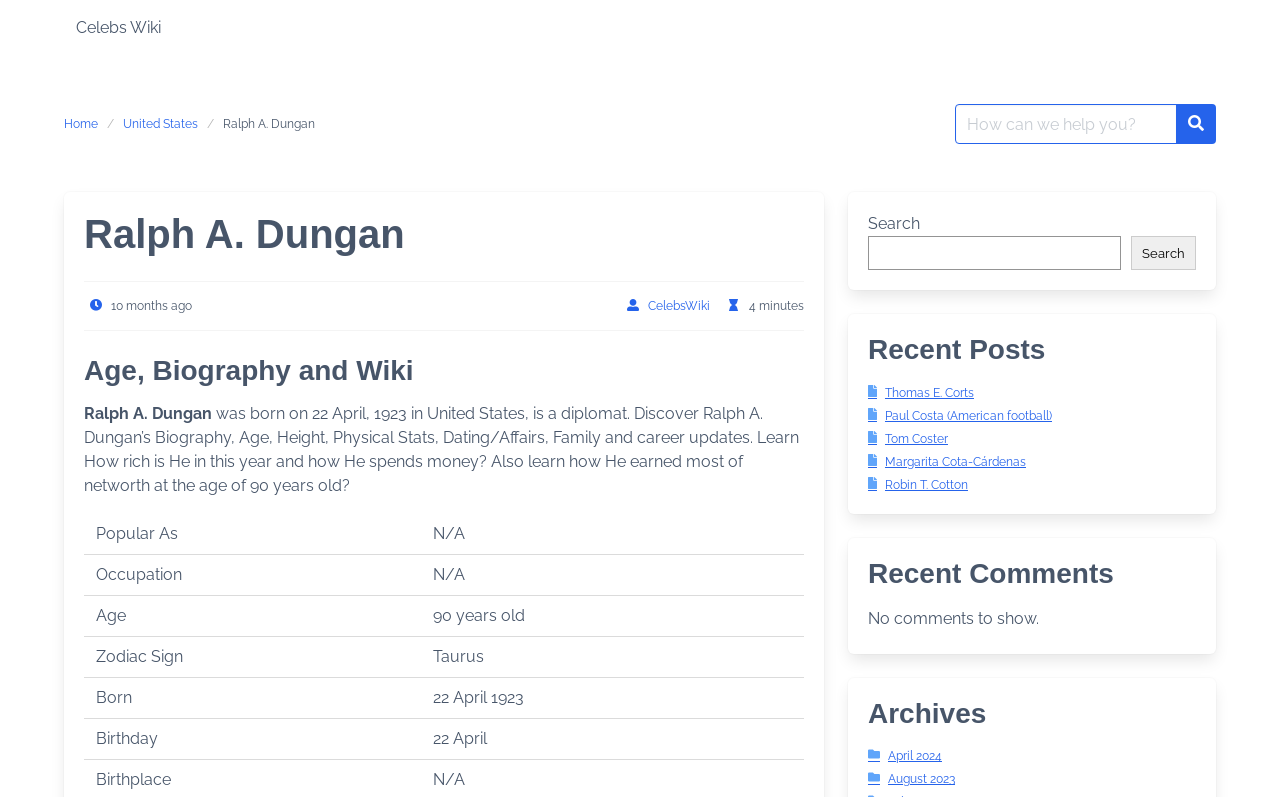Find the bounding box coordinates of the element you need to click on to perform this action: 'Go to the home page'. The coordinates should be represented by four float values between 0 and 1, in the format [left, top, right, bottom].

[0.05, 0.144, 0.084, 0.167]